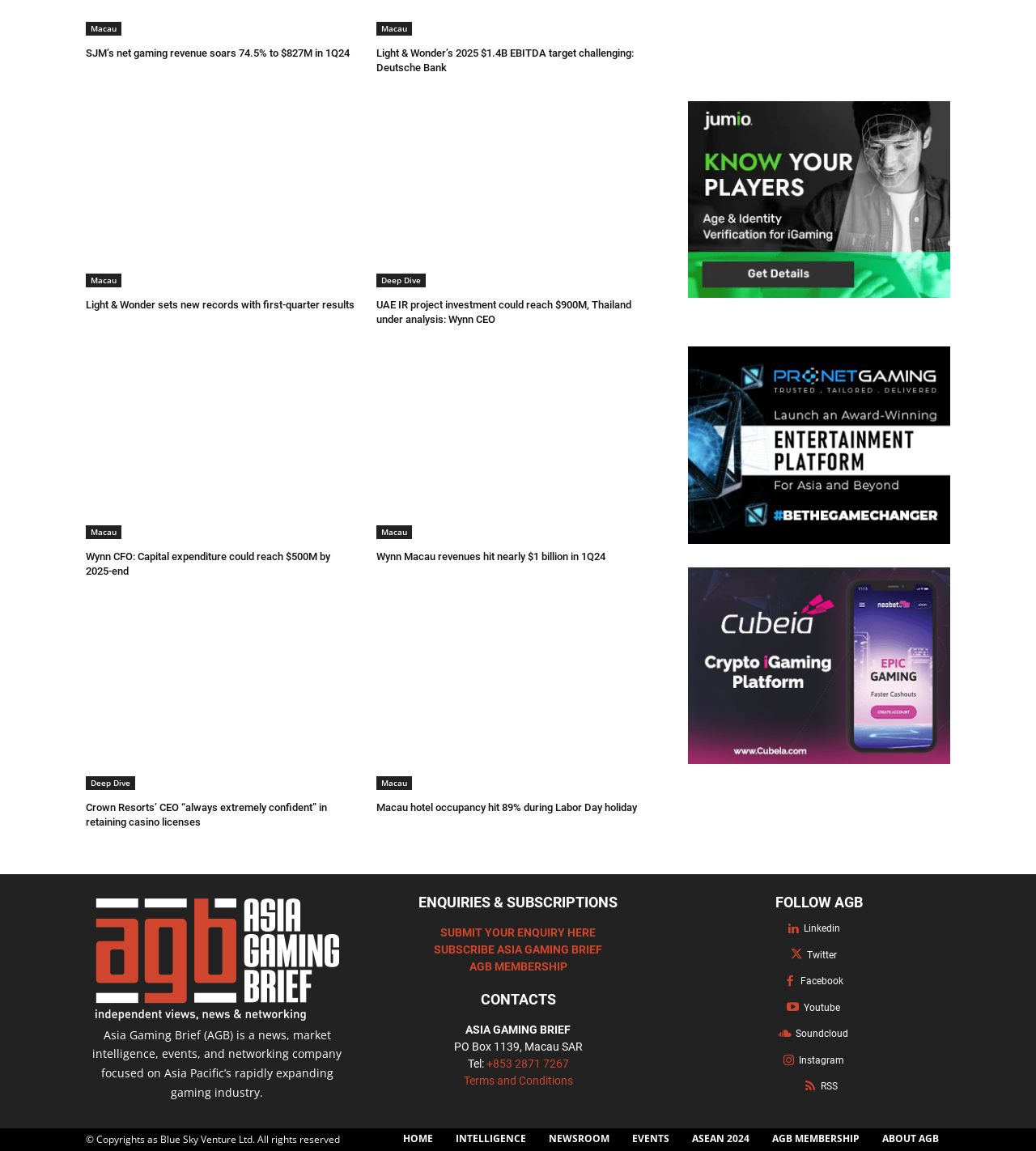Use a single word or phrase to answer the following:
What is the company name mentioned in the footer?

Asia Gaming Brief